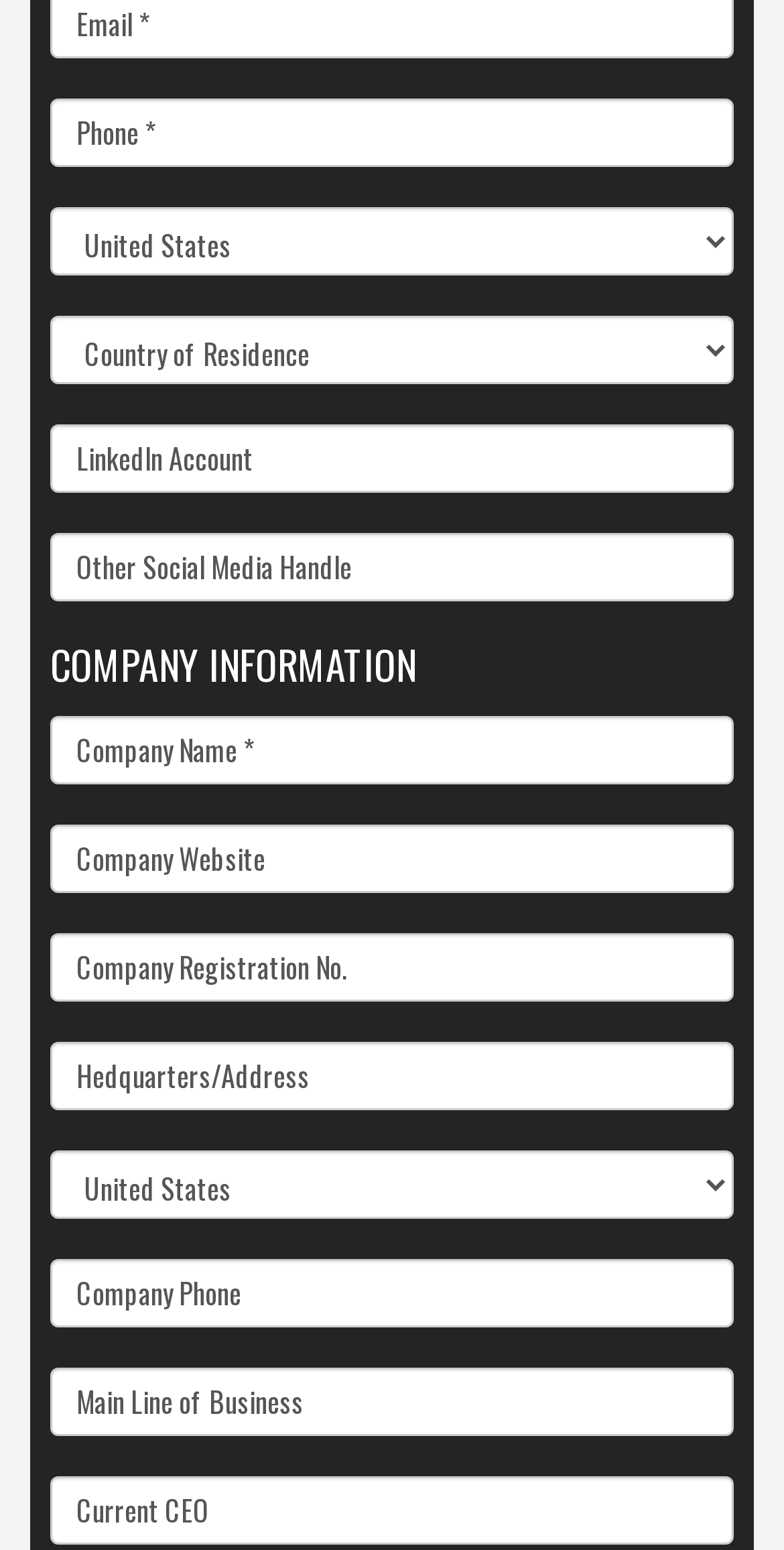What is the label of the last textbox?
Based on the image, provide your answer in one word or phrase.

Current CEO